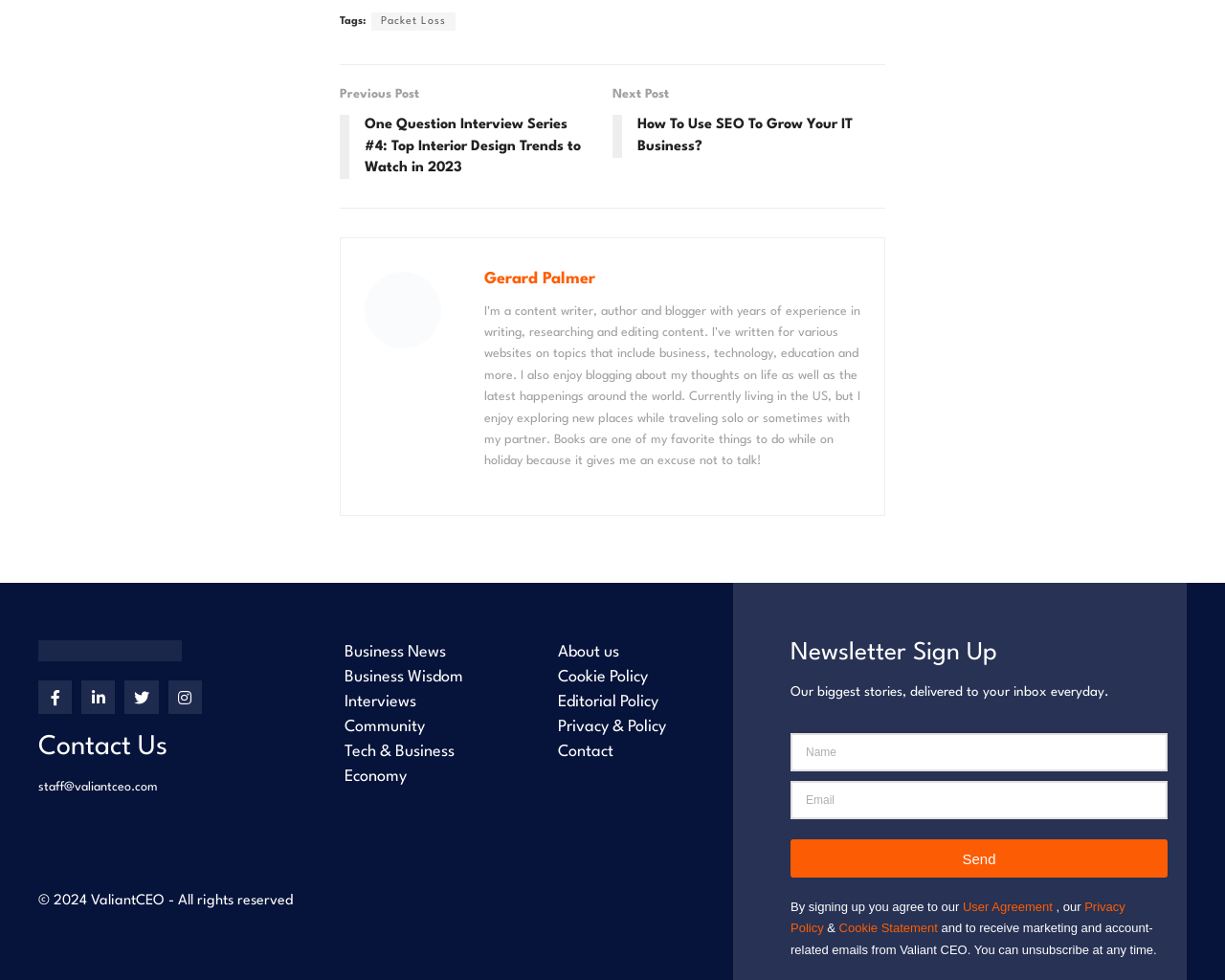Specify the bounding box coordinates of the element's area that should be clicked to execute the given instruction: "Click on the 'About us' link". The coordinates should be four float numbers between 0 and 1, i.e., [left, top, right, bottom].

[0.44, 0.653, 0.559, 0.678]